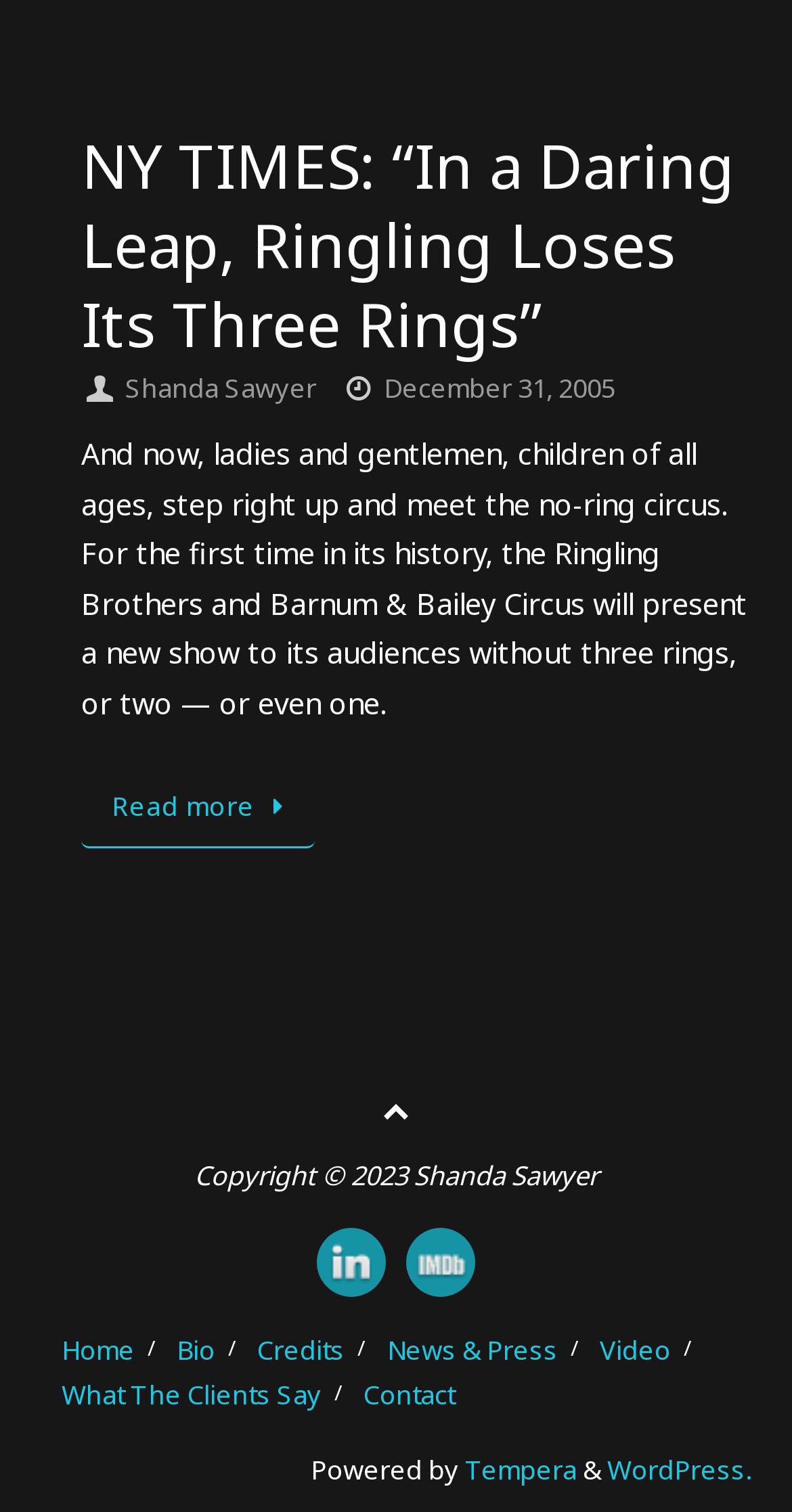Answer the following in one word or a short phrase: 
What is the copyright year mentioned at the bottom of the webpage?

2023